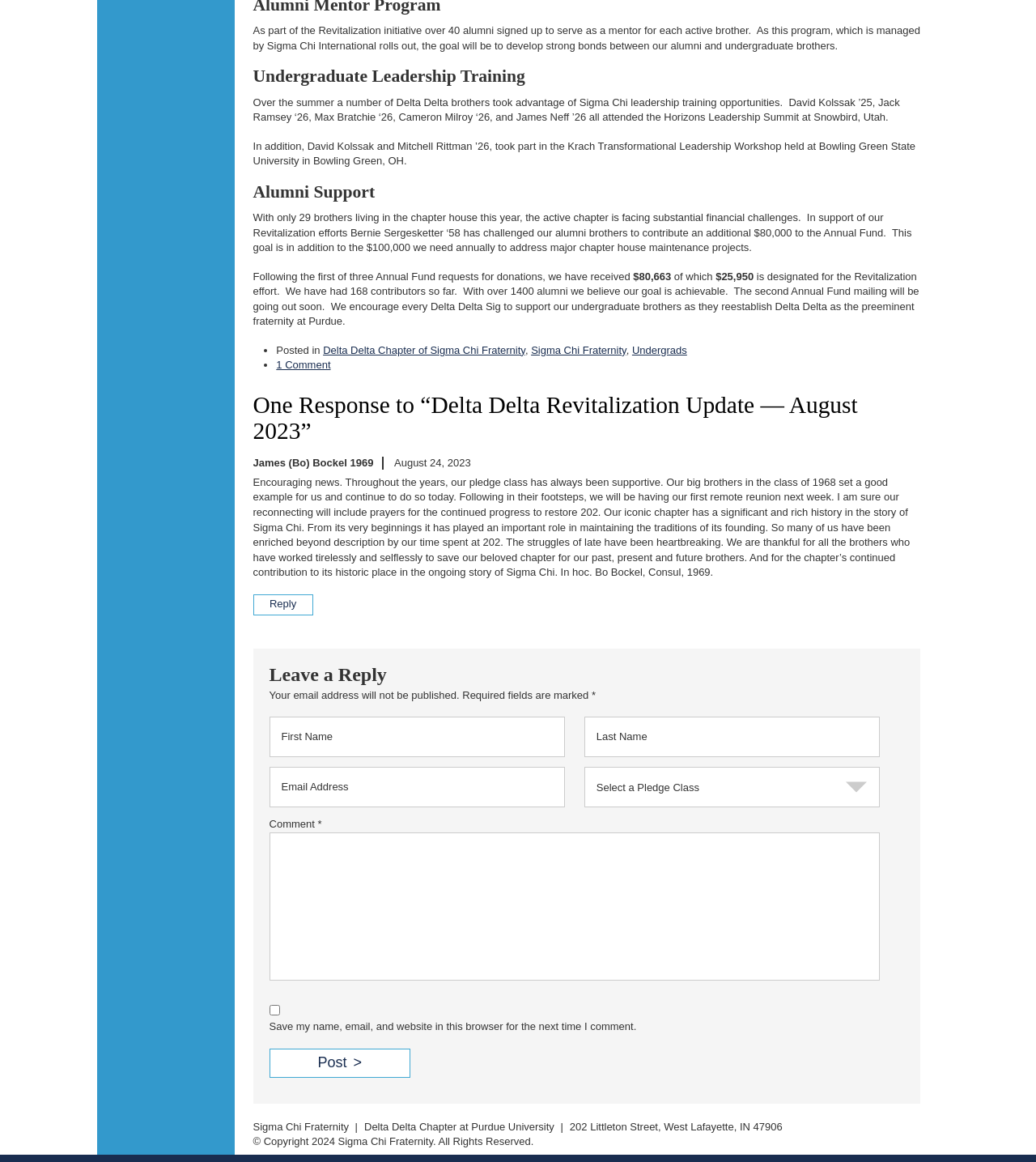How many contributors have donated to the Annual Fund?
Look at the webpage screenshot and answer the question with a detailed explanation.

The text mentions 'We have had 168 contributors so far.' This indicates that 168 people have contributed to the Annual Fund.